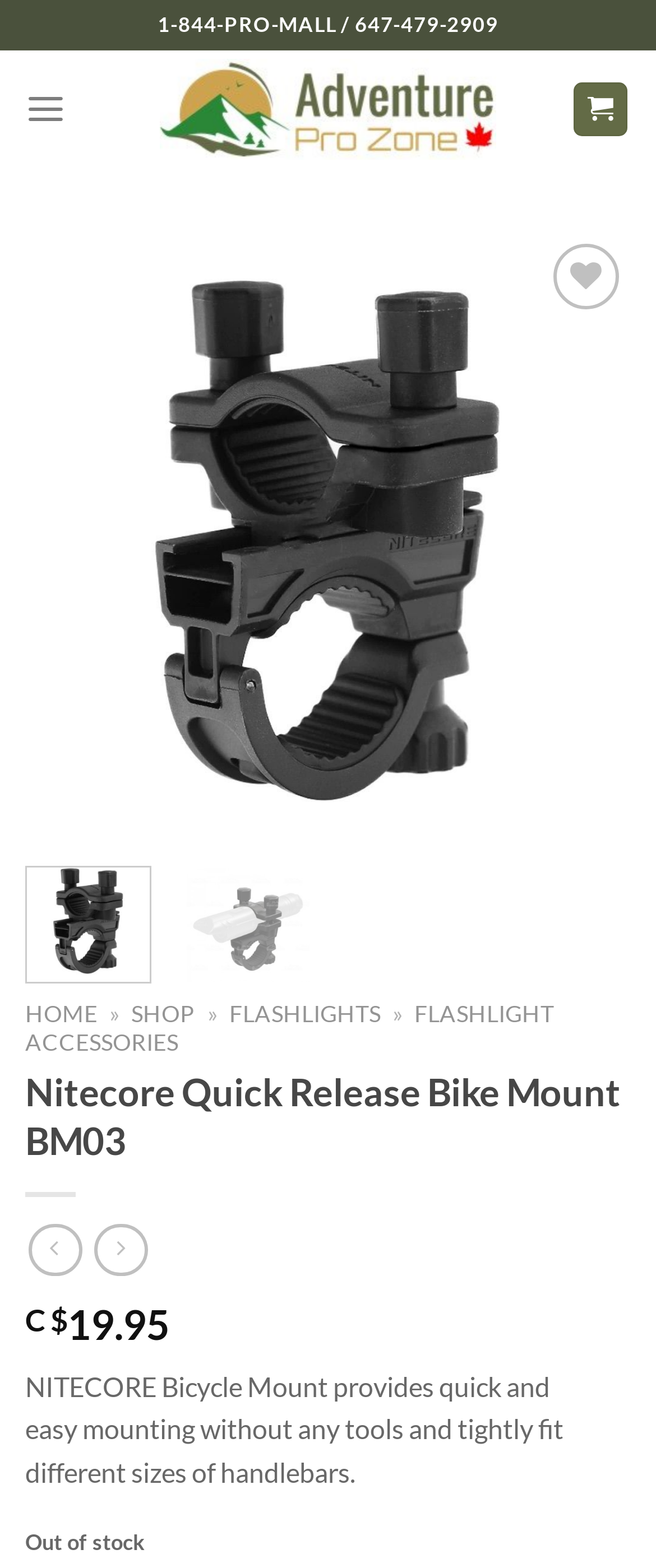Is the product in stock?
Using the image, provide a detailed and thorough answer to the question.

I found that the product is out of stock by looking at the static text element with the bounding box coordinates [0.038, 0.975, 0.221, 0.992].